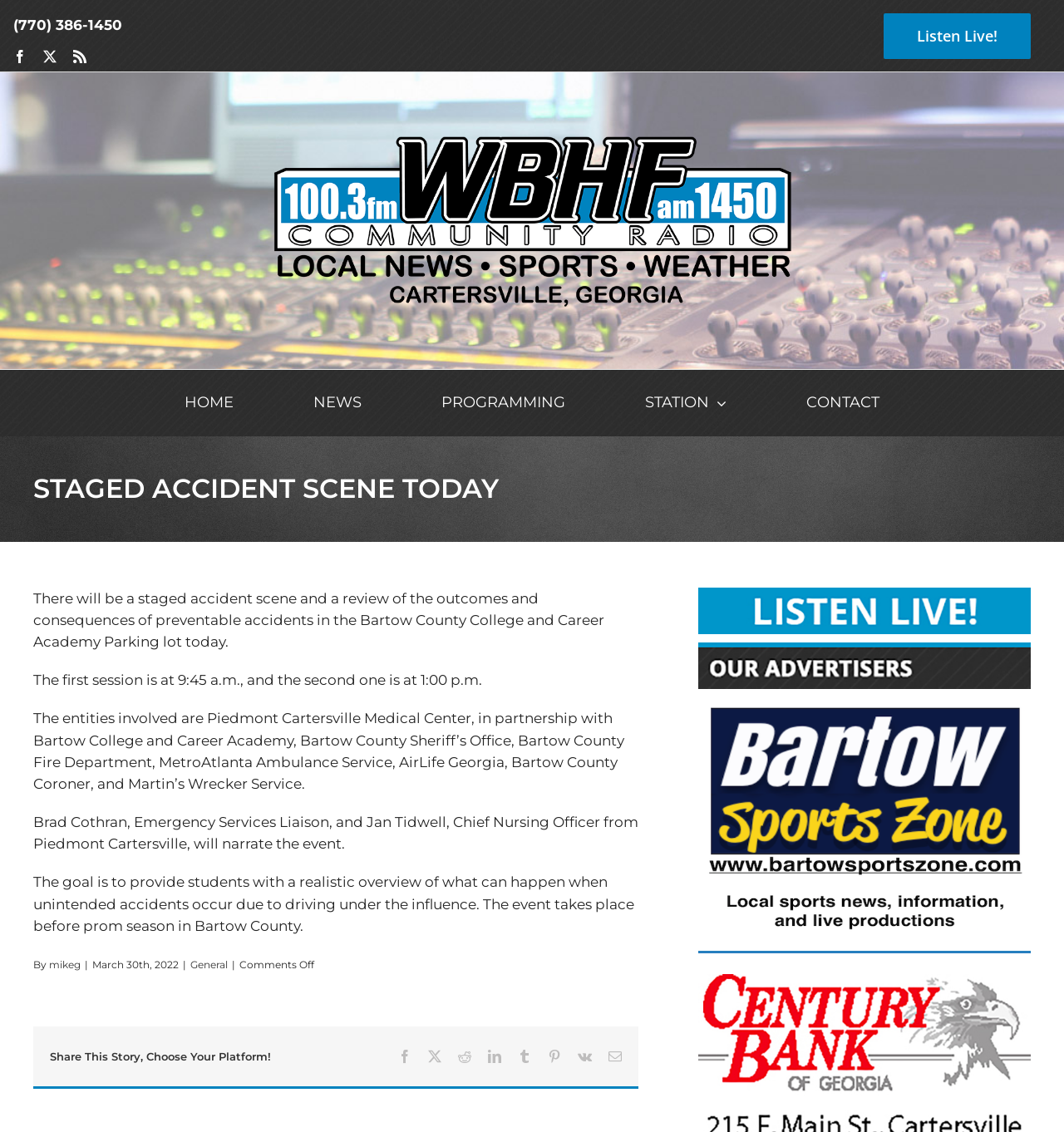What is the phone number provided on the webpage? Please answer the question using a single word or phrase based on the image.

(770) 386-1450